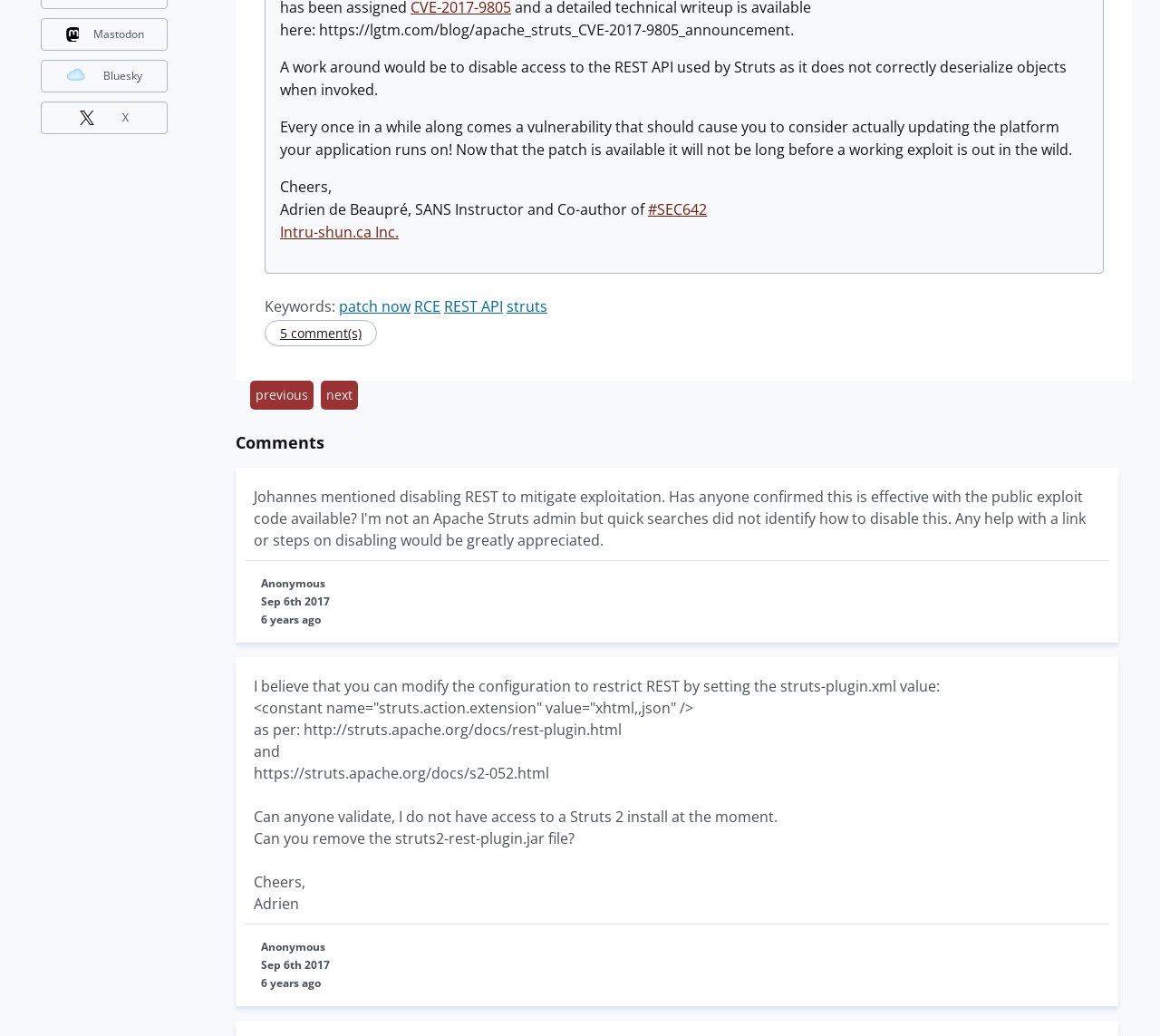Find the UI element described as: "Outreach" and predict its bounding box coordinates. Ensure the coordinates are four float numbers between 0 and 1, [left, top, right, bottom].

None